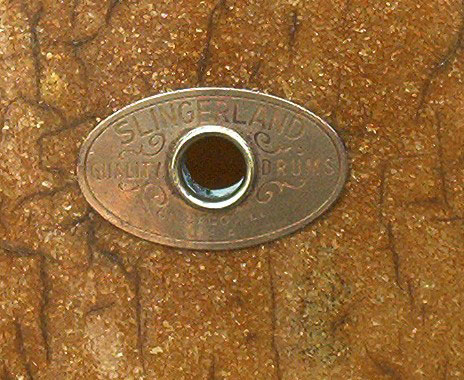What type of surface is visible in the background?
Look at the image and respond with a single word or a short phrase.

Wooden